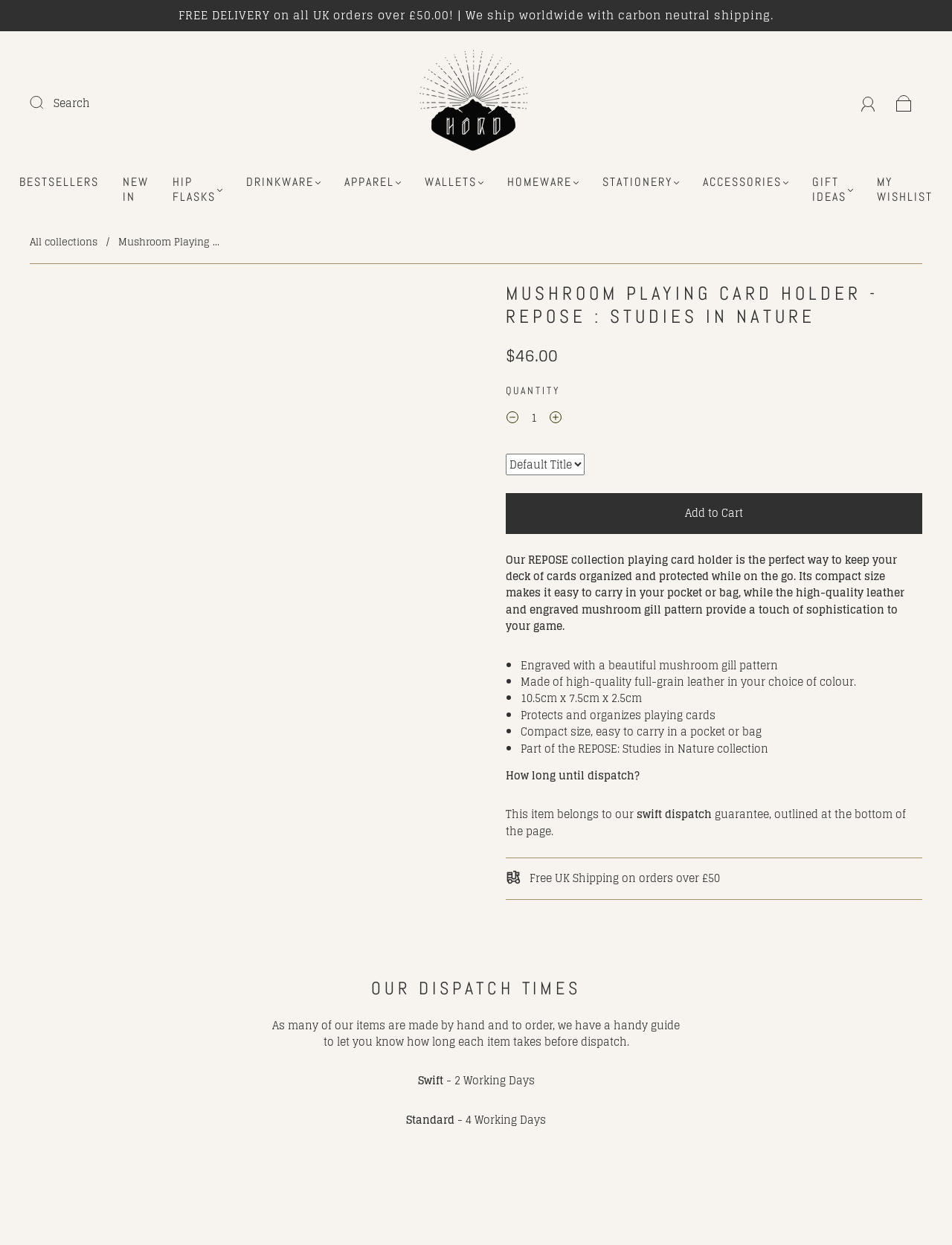What is the purpose of this product?
Based on the image, provide a one-word or brief-phrase response.

To protect and organize playing cards